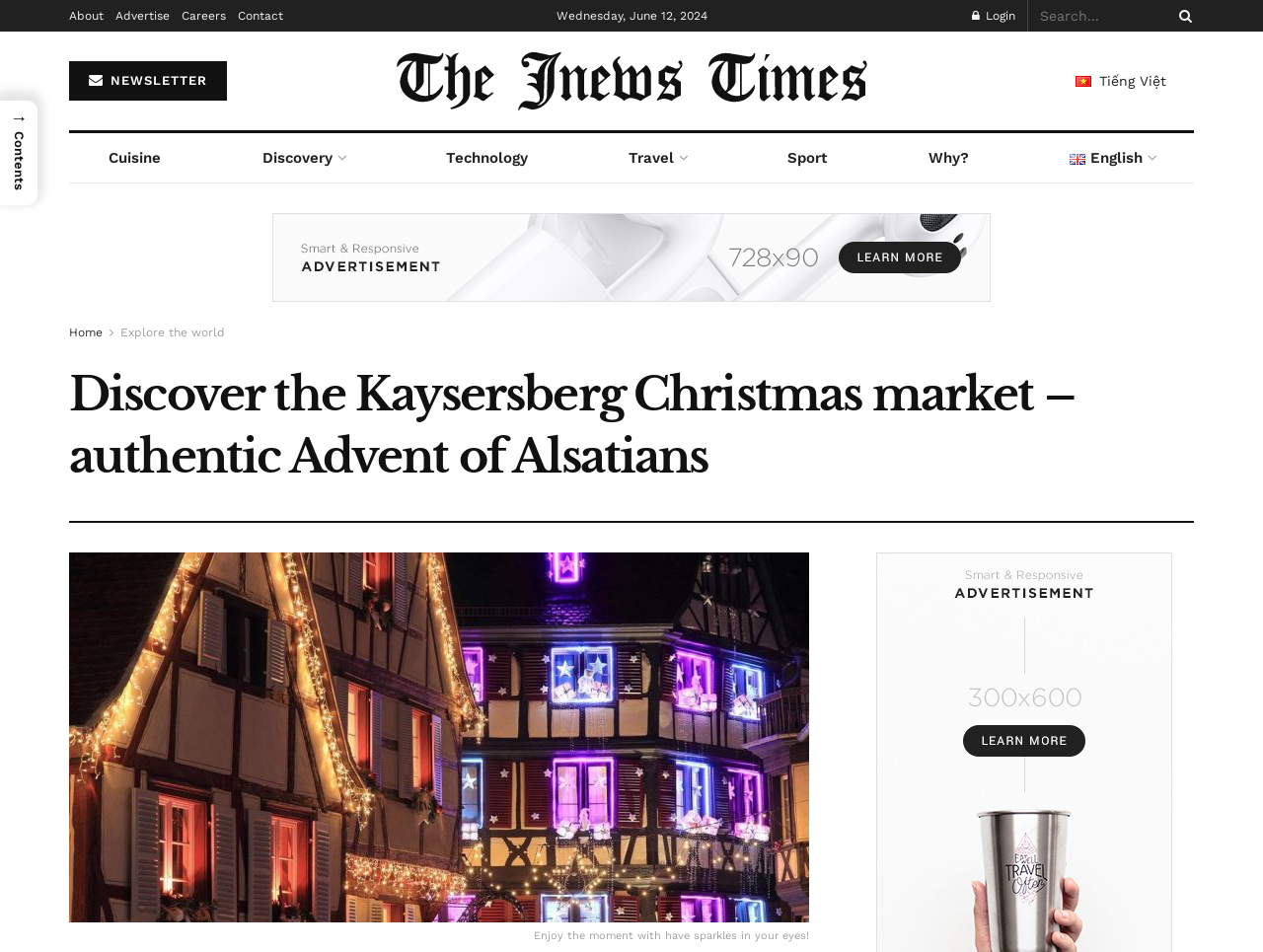Specify the bounding box coordinates of the area that needs to be clicked to achieve the following instruction: "Learn about the Kaysersberg Christmas market".

[0.055, 0.382, 0.945, 0.512]